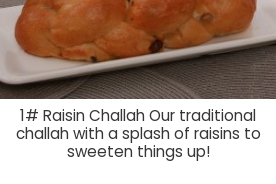Generate a detailed explanation of the scene depicted in the image.

This image features a beautifully braided loaf of Raisin Challah, elegantly presented on a white platter. The challah is characterized by its golden-brown crust, and the enticing sight of plump raisins peeking through the soft, fluffy texture hints at the delightful flavor within. Accompanying the image is a description that highlights this traditional challah’s unique appeal: "Our traditional challah with a splash of raisins to sweeten things up!" This bread is perfect for festive occasions, Shabbat dinners, or simply as a delicious treat to enjoy anytime. Its rich texture and subtle sweetness from the raisins make it a favorite among bread lovers.